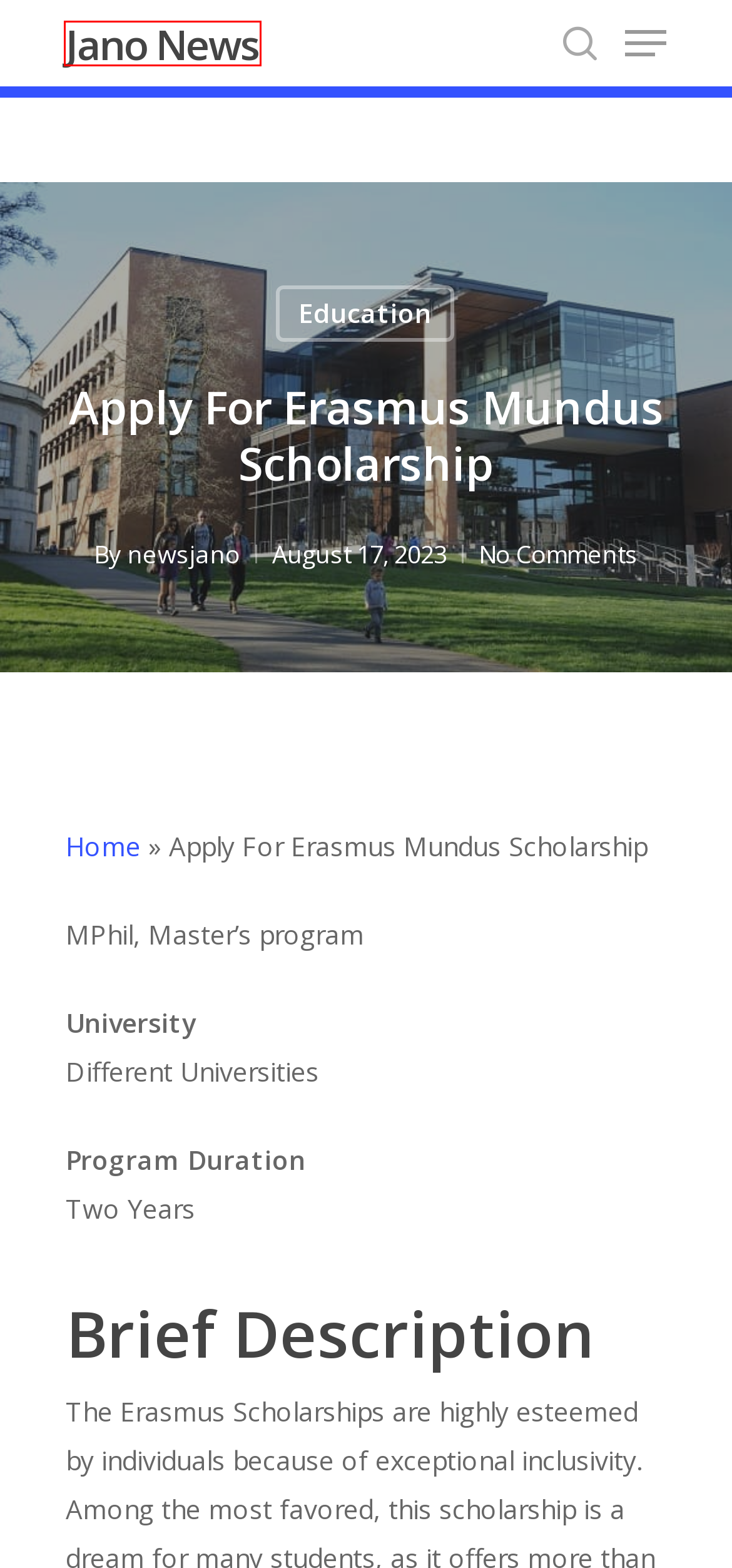Using the screenshot of a webpage with a red bounding box, pick the webpage description that most accurately represents the new webpage after the element inside the red box is clicked. Here are the candidates:
A. How to Write Motivation Letter for Scholarship - Jano News
B. newsjano, Author at Jano News
C. Contact - Jano News
D. Latest Updates About News and Media - Jano News
E. How to Apply For Commonwealth Scholarships 2023-2024 - Jano News
F. Privacy Policy - Jano News
G. Education - Jano News
H. Education Archives - Jano News

D